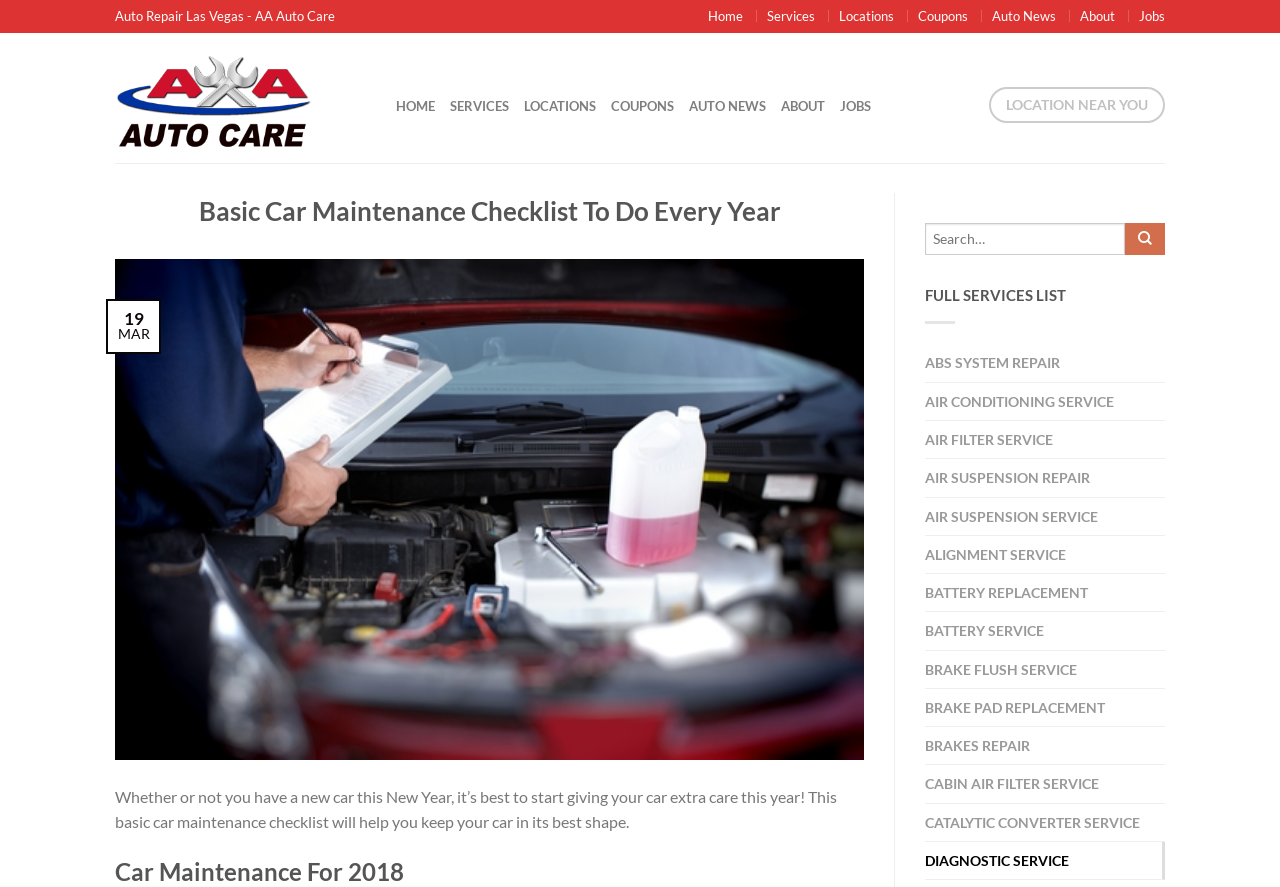Specify the bounding box coordinates of the element's area that should be clicked to execute the given instruction: "Click on the 'Home' link". The coordinates should be four float numbers between 0 and 1, i.e., [left, top, right, bottom].

[0.553, 0.009, 0.58, 0.027]